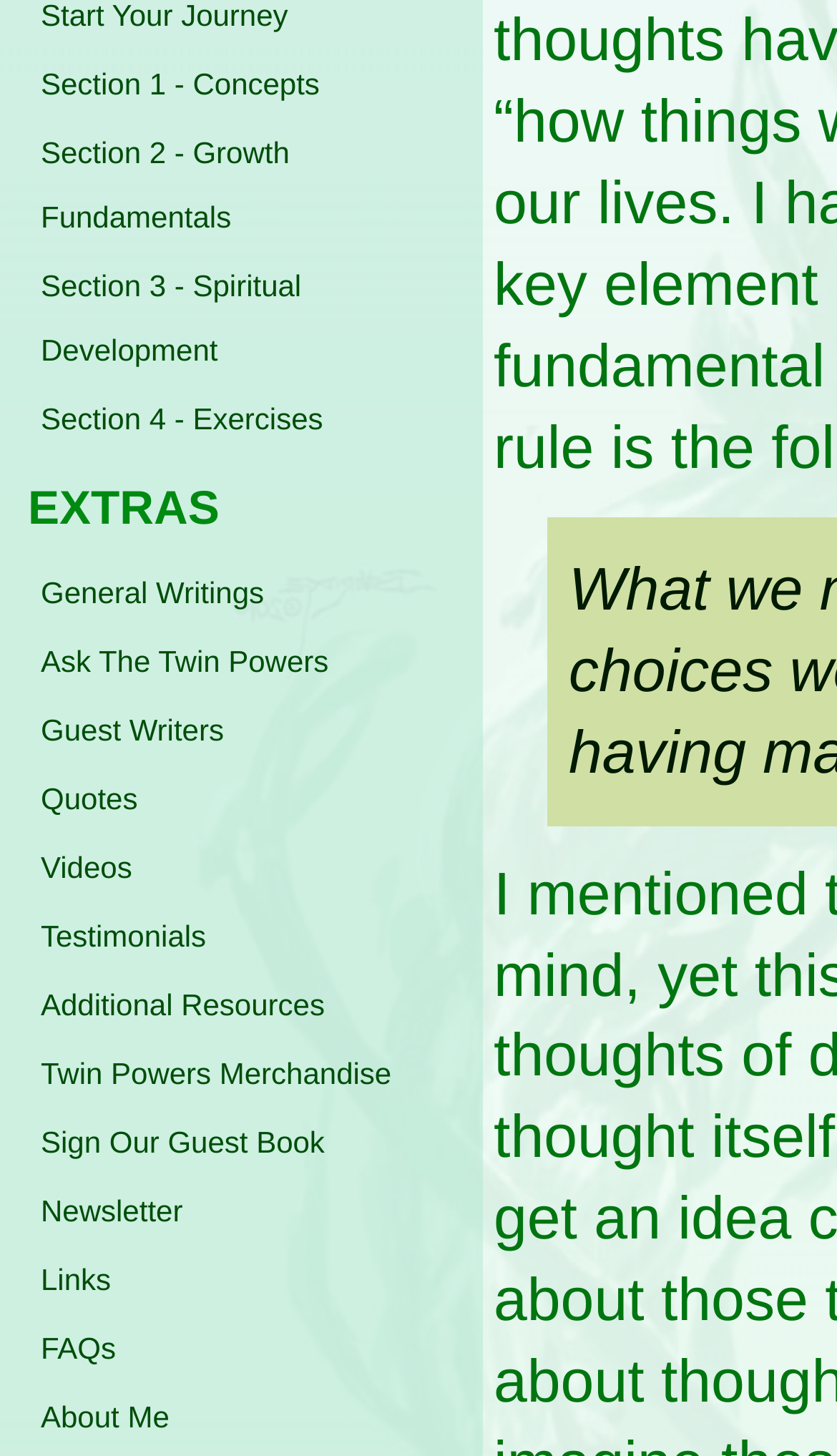Find and indicate the bounding box coordinates of the region you should select to follow the given instruction: "View Section 1 - Concepts".

[0.008, 0.034, 0.569, 0.081]